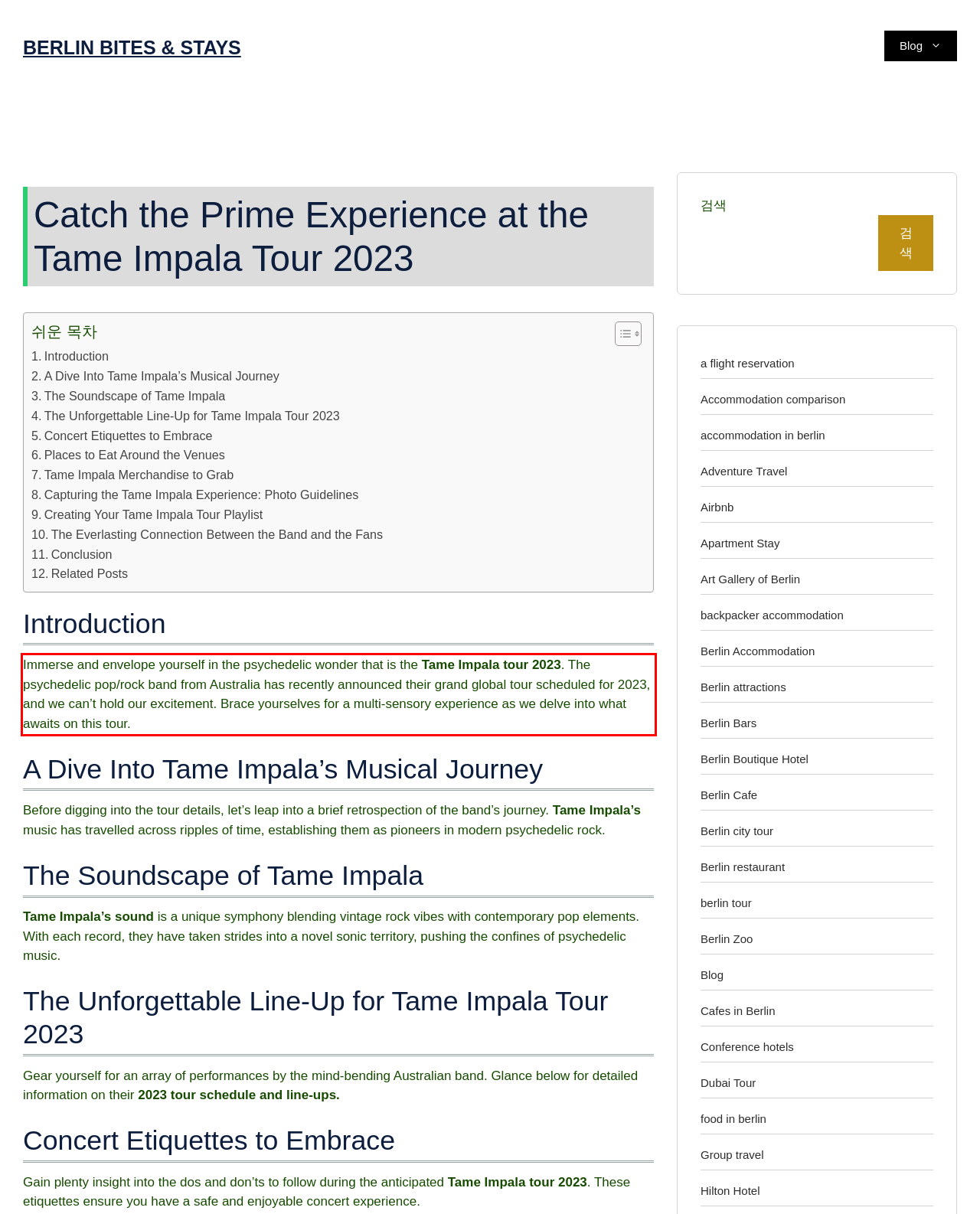Within the provided webpage screenshot, find the red rectangle bounding box and perform OCR to obtain the text content.

Immerse and envelope yourself in the psychedelic wonder that is the Tame Impala tour 2023. The psychedelic pop/rock band from Australia has recently announced their grand global tour scheduled for 2023, and we can’t hold our excitement. Brace yourselves for a multi-sensory experience as we delve into what awaits on this tour.